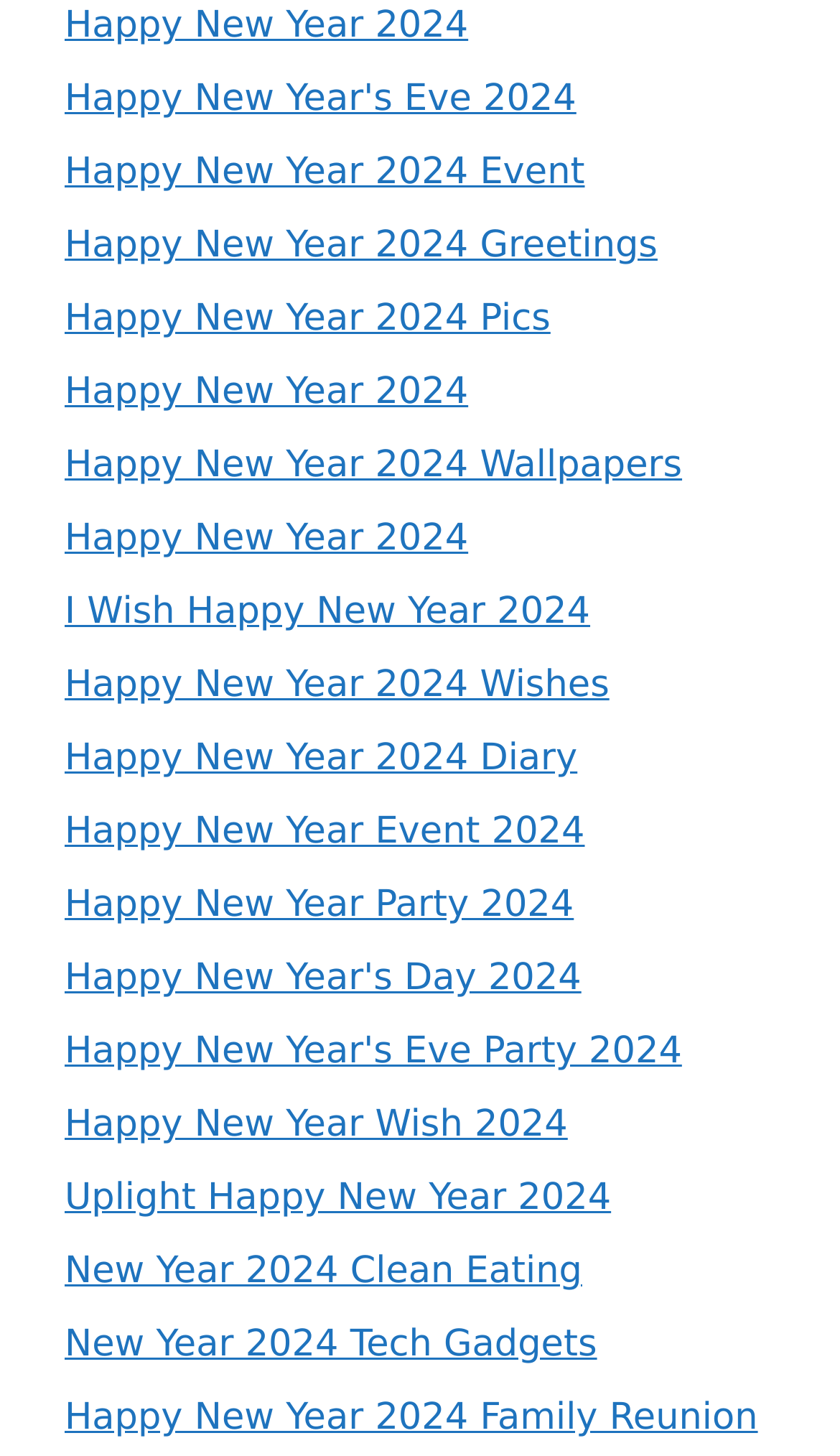Find the bounding box coordinates of the clickable region needed to perform the following instruction: "Explore Happy New Year 2024 wallpapers". The coordinates should be provided as four float numbers between 0 and 1, i.e., [left, top, right, bottom].

[0.077, 0.306, 0.812, 0.335]